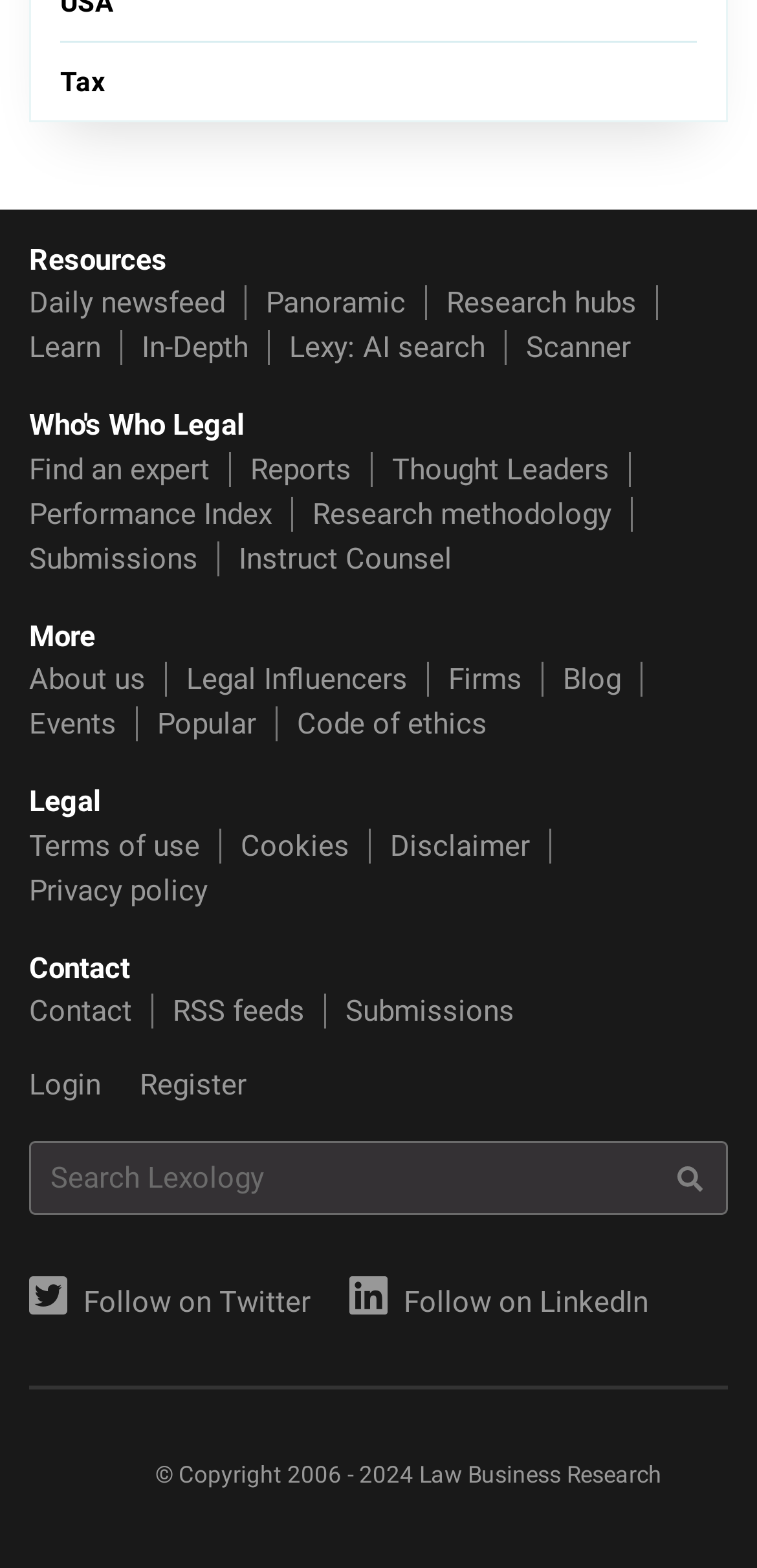Provide your answer to the question using just one word or phrase: What is the purpose of the 'Search' textbox?

To search content